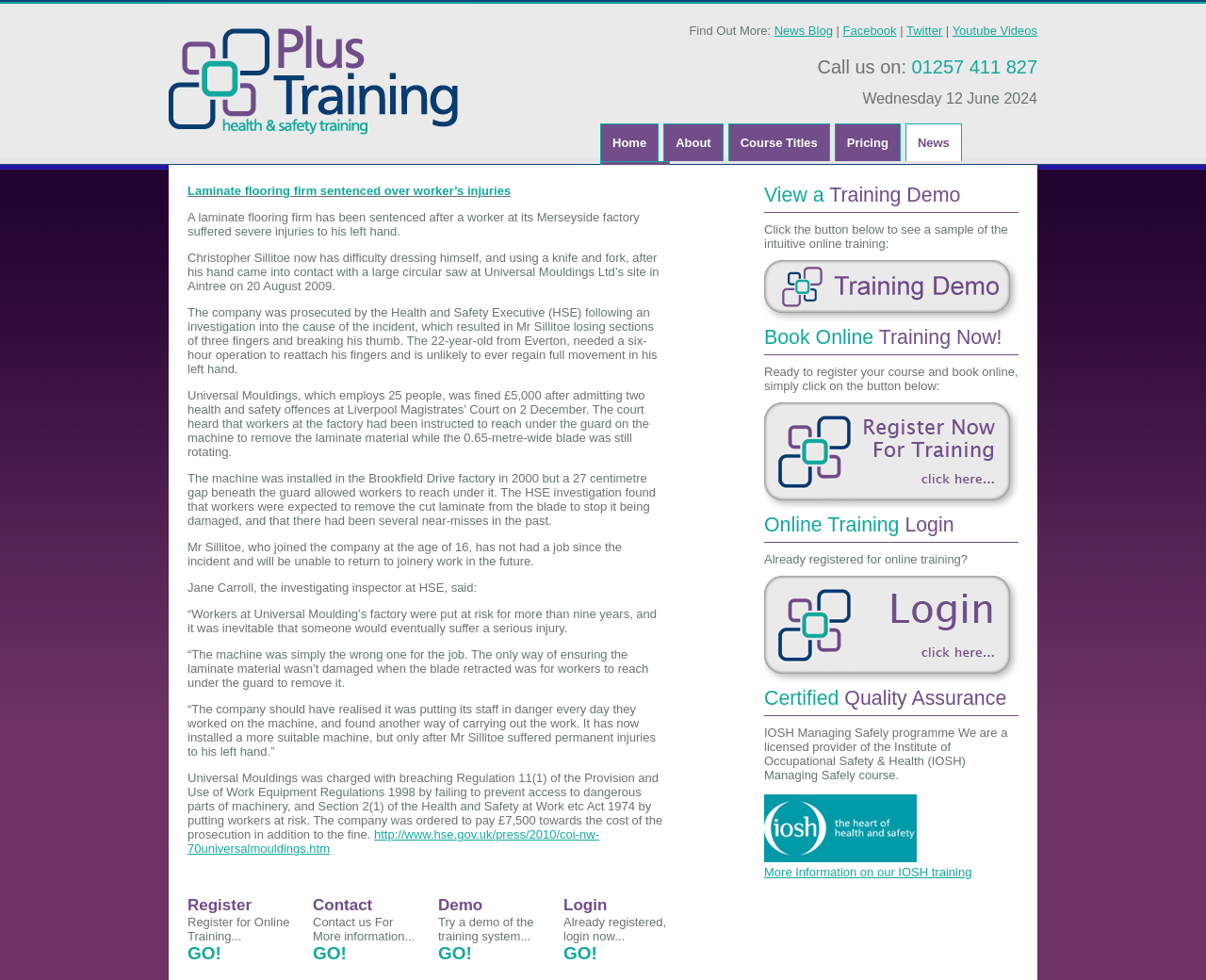Please specify the bounding box coordinates of the region to click in order to perform the following instruction: "Click on the 'Home' link".

[0.498, 0.127, 0.545, 0.164]